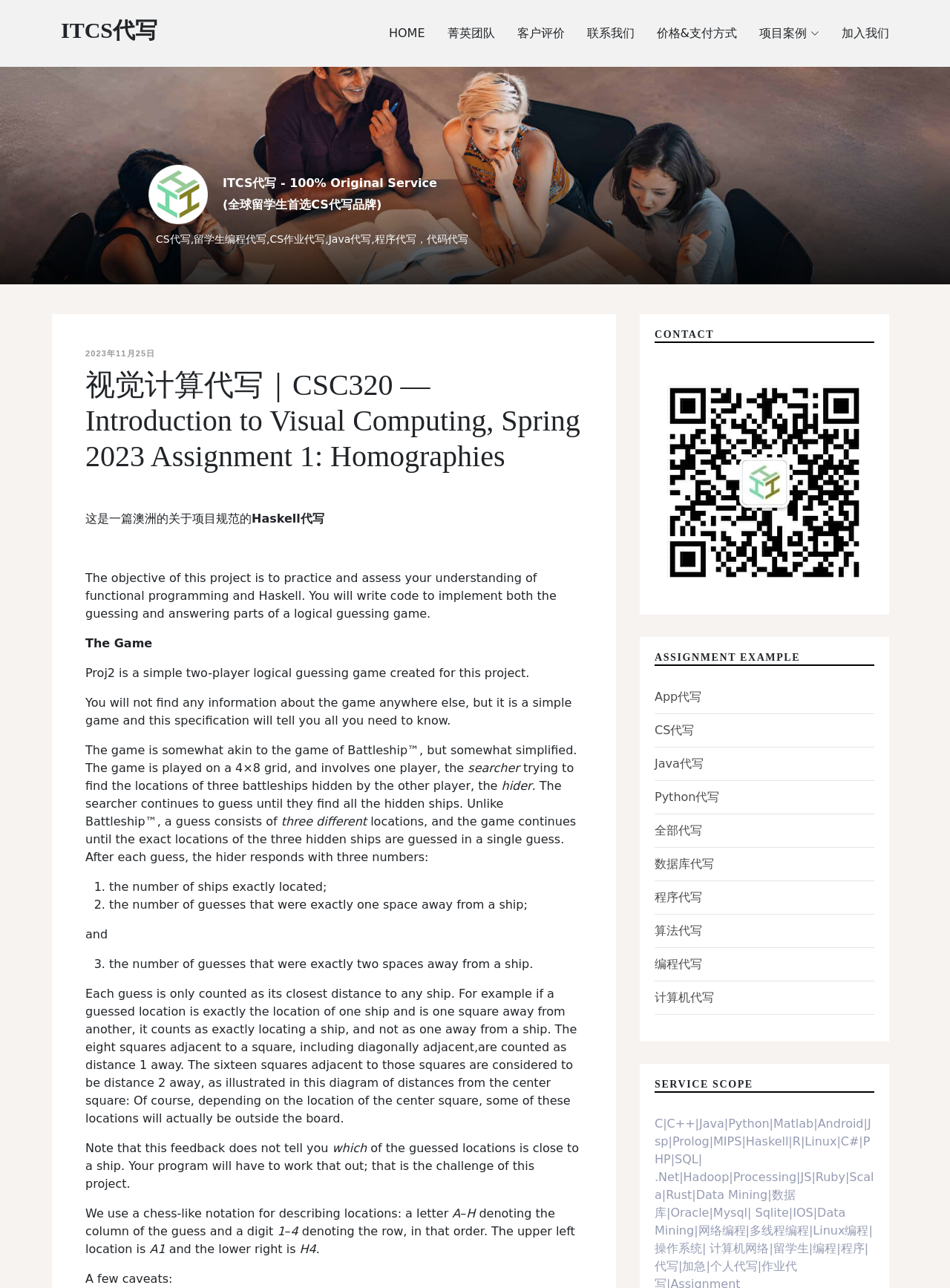Please mark the bounding box coordinates of the area that should be clicked to carry out the instruction: "click 菁英团队".

[0.447, 0.013, 0.521, 0.039]